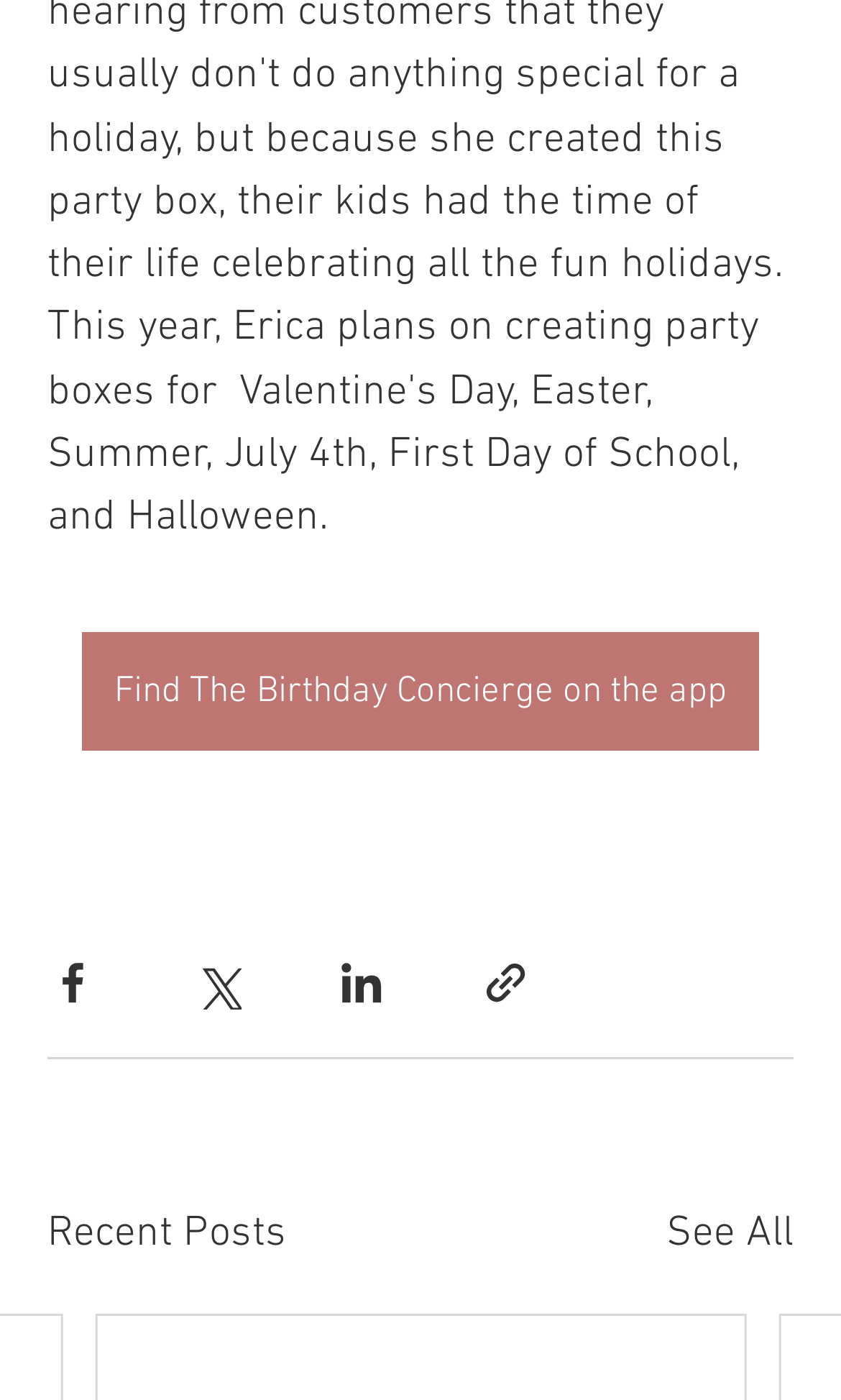Please give a short response to the question using one word or a phrase:
What is the title of the first article?

Celebrations Guide: 4th of July